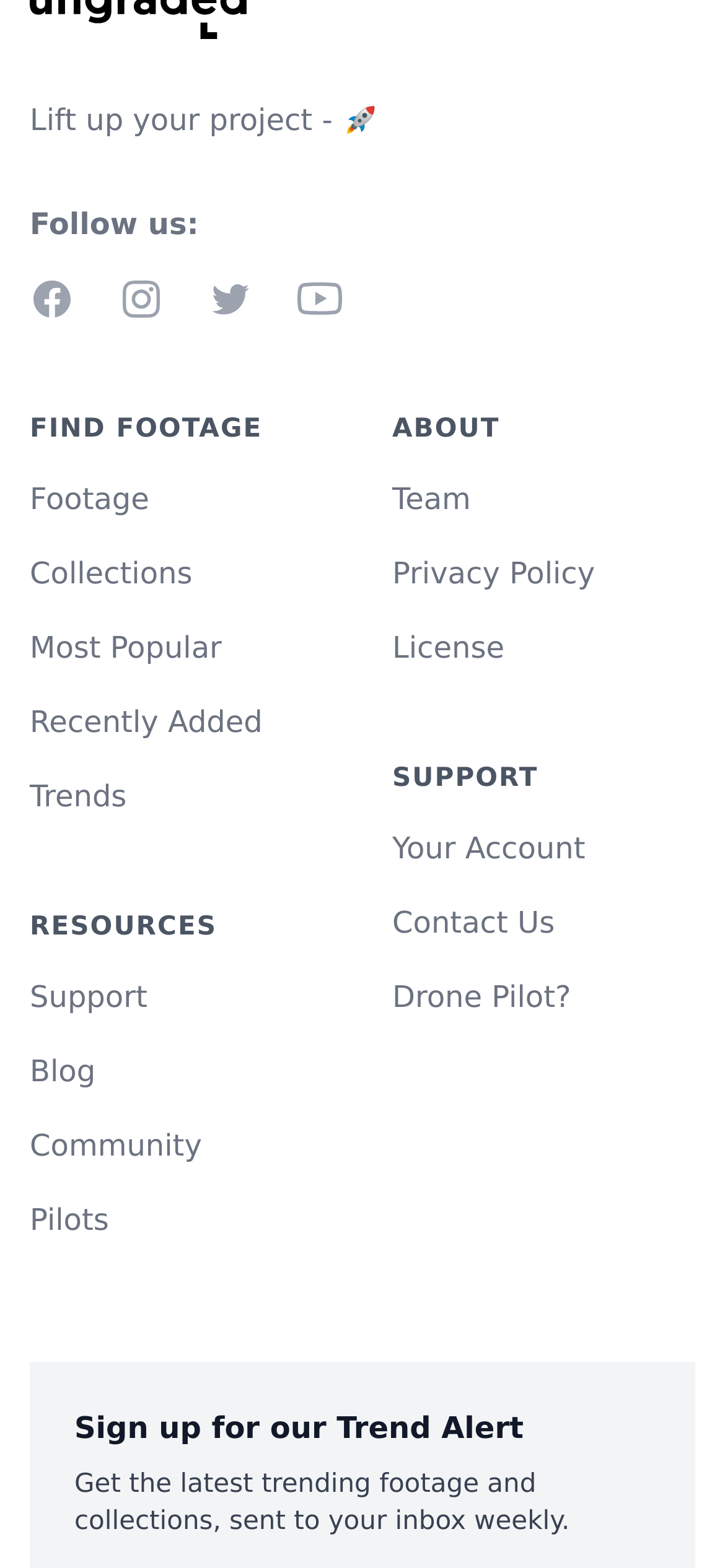Please give the bounding box coordinates of the area that should be clicked to fulfill the following instruction: "Read the blog". The coordinates should be in the format of four float numbers from 0 to 1, i.e., [left, top, right, bottom].

[0.041, 0.672, 0.132, 0.694]